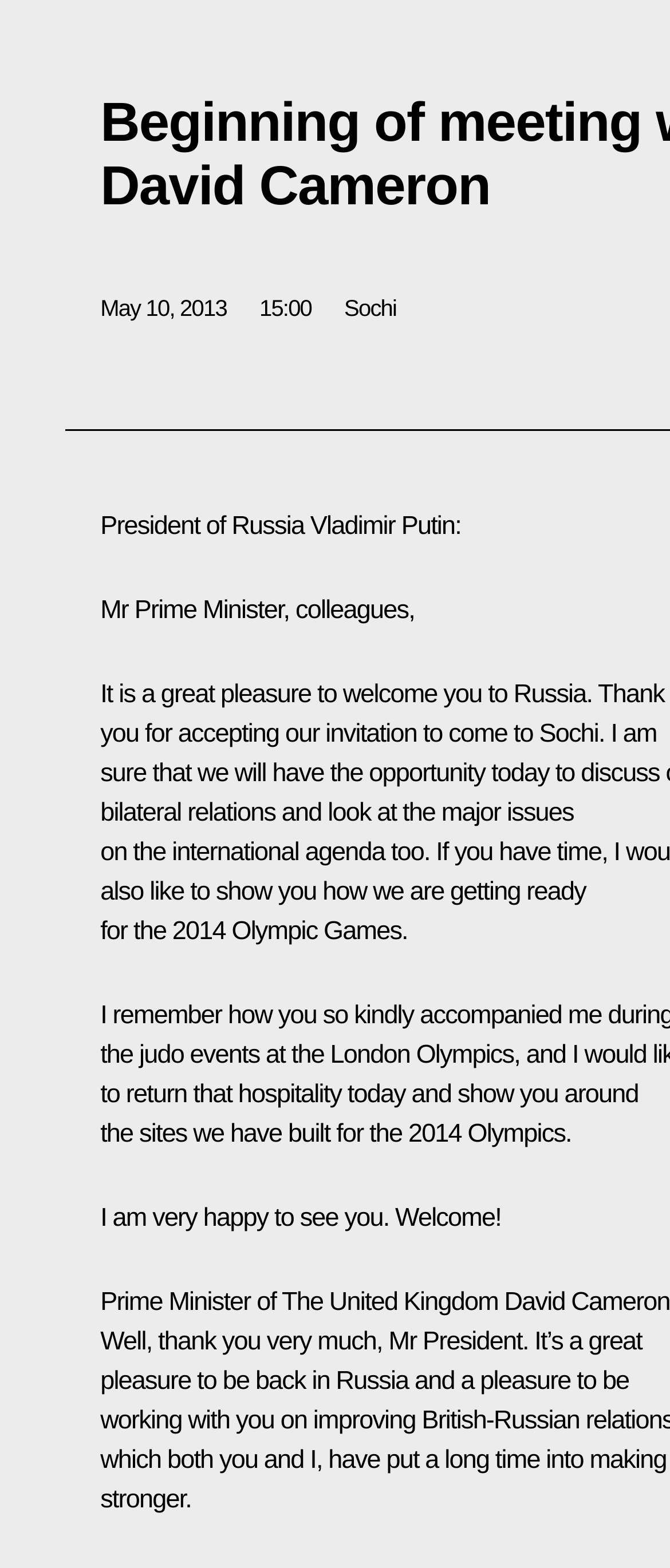Identify the bounding box of the UI element described as follows: "David Cameron Cameron David". Provide the coordinates as four float numbers in the range of 0 to 1 [left, top, right, bottom].

[0.753, 0.822, 1.0, 0.84]